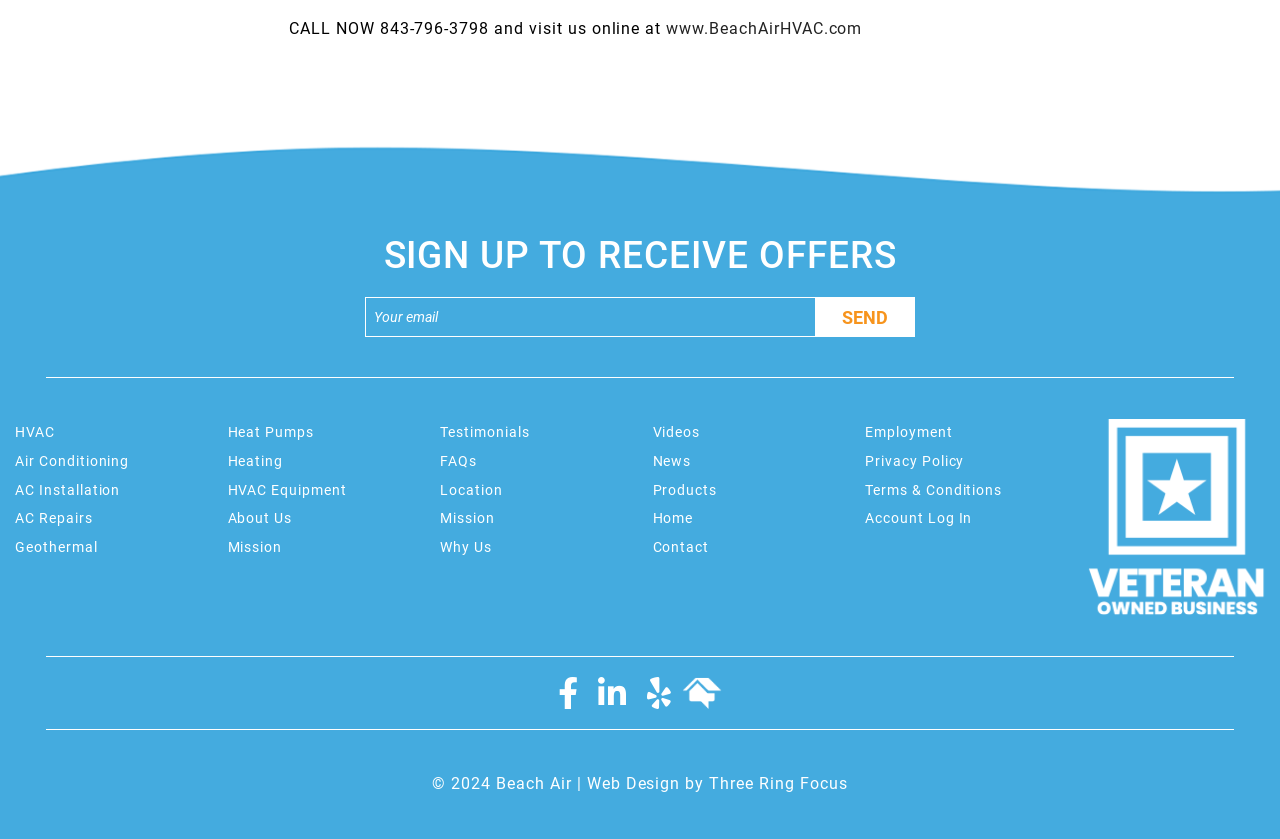Using the element description: "name="subscribe" title="subscribe button" value="SEND"", determine the bounding box coordinates. The coordinates should be in the format [left, top, right, bottom], with values between 0 and 1.

[0.637, 0.354, 0.715, 0.402]